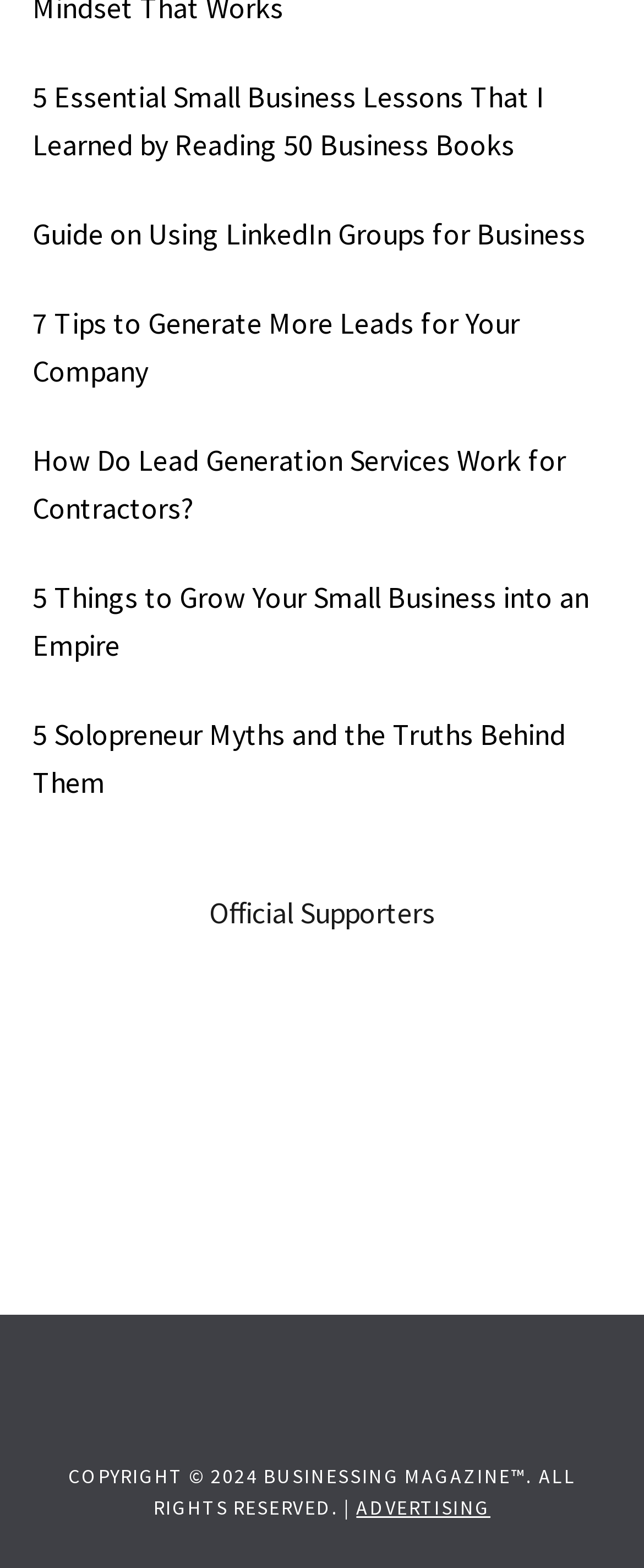Based on what you see in the screenshot, provide a thorough answer to this question: What year is the copyright for?

The webpage has a copyright notice at the bottom with the text 'COPYRIGHT © 2024 BUSINESSING MAGAZINE™. ALL RIGHTS RESERVED.', so the year of the copyright is 2024.